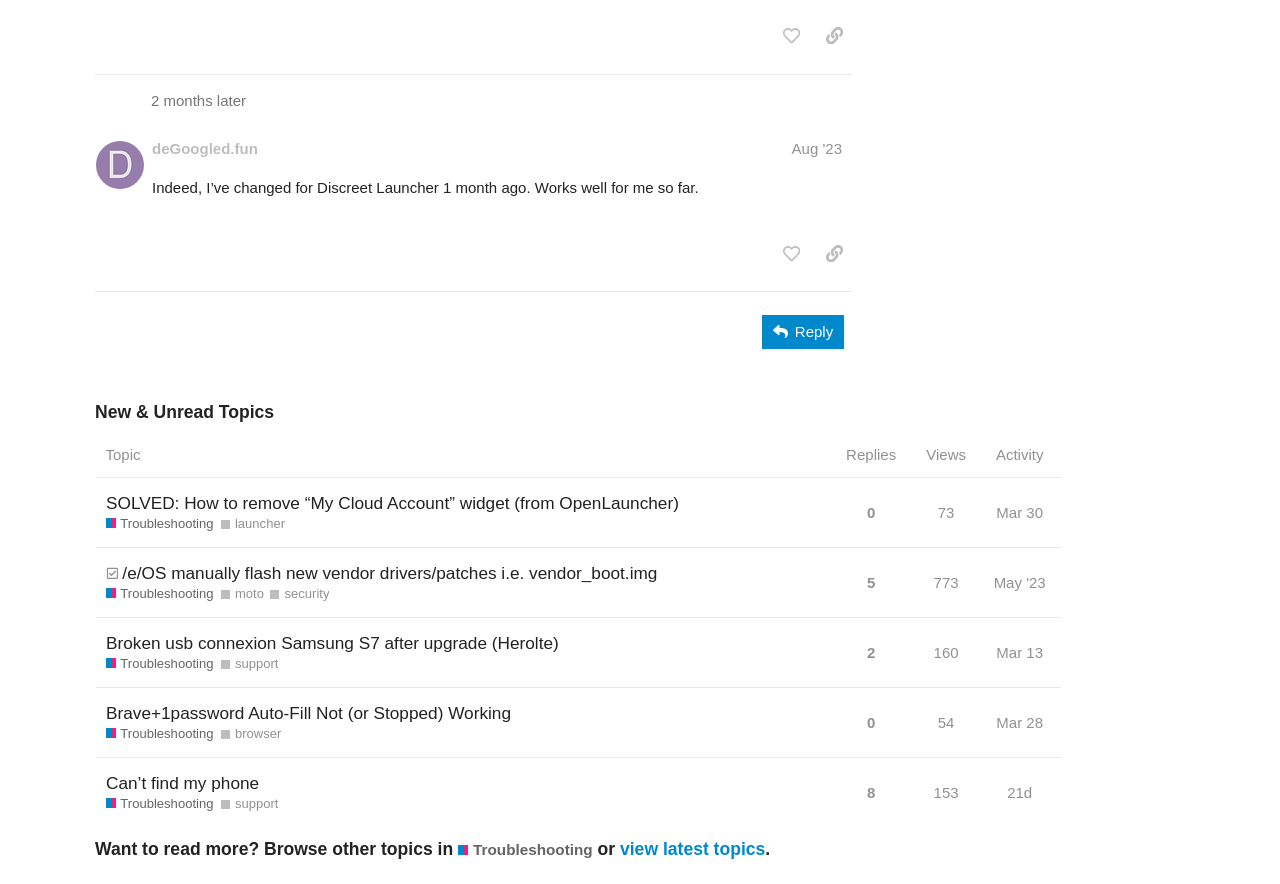Please identify the bounding box coordinates of the clickable element to fulfill the following instruction: "reply to the post". The coordinates should be four float numbers between 0 and 1, i.e., [left, top, right, bottom].

[0.596, 0.356, 0.659, 0.395]